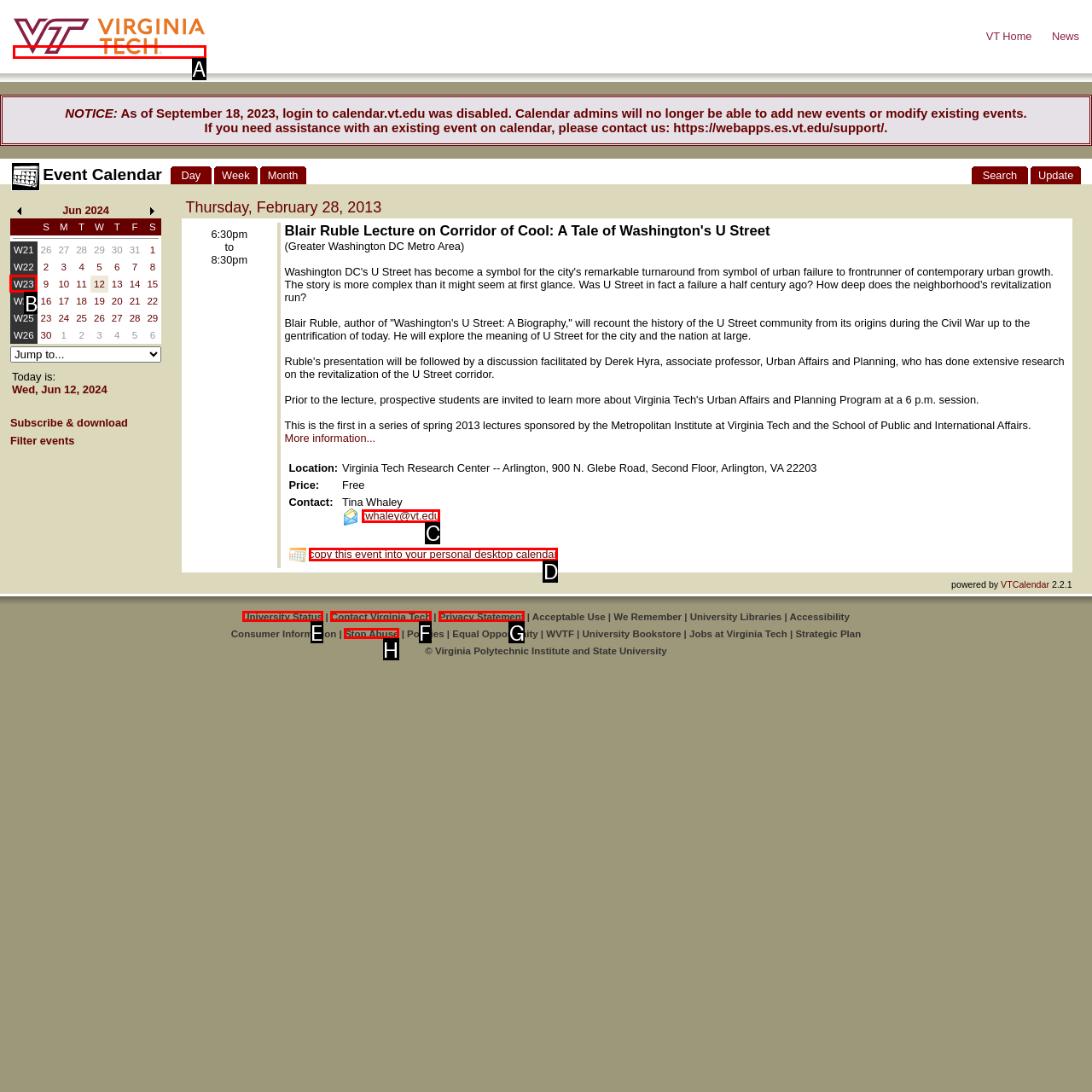From the given choices, determine which HTML element matches the description: Contact Virginia Tech. Reply with the appropriate letter.

F